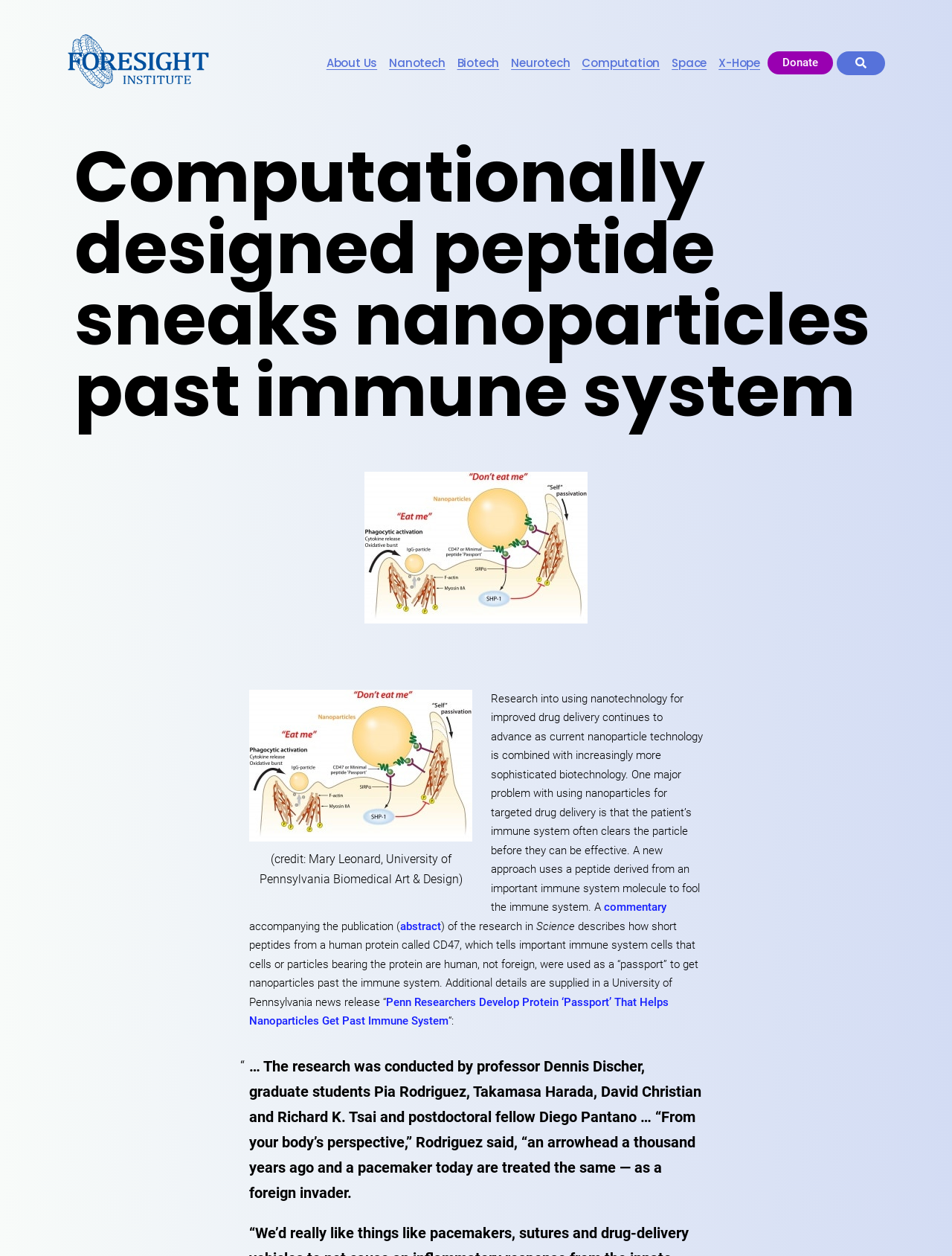What is the name of the professor who conducted the research?
Provide a short answer using one word or a brief phrase based on the image.

Dennis Discher